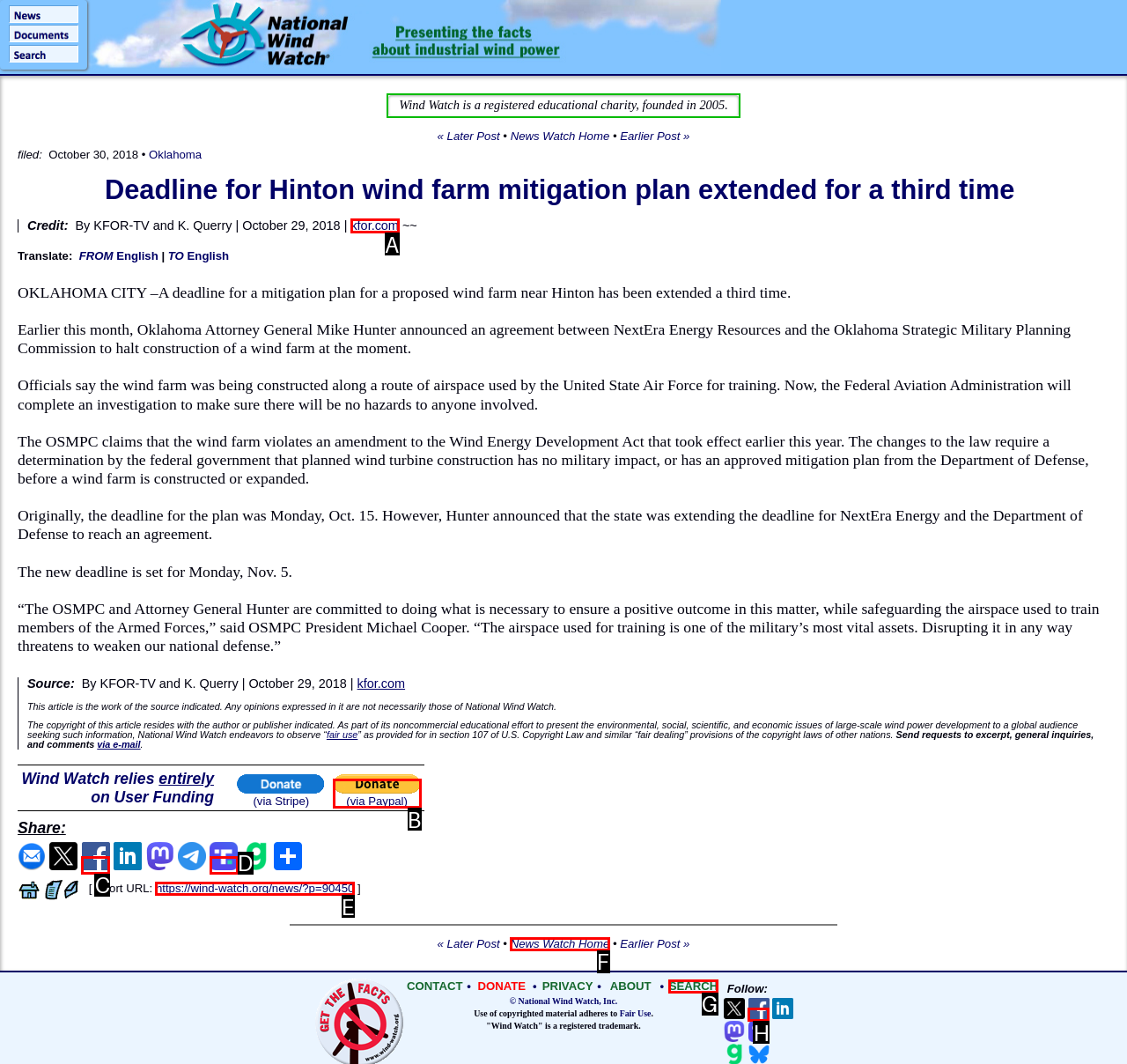Determine which UI element you should click to perform the task: Read the article from kfor.com
Provide the letter of the correct option from the given choices directly.

A